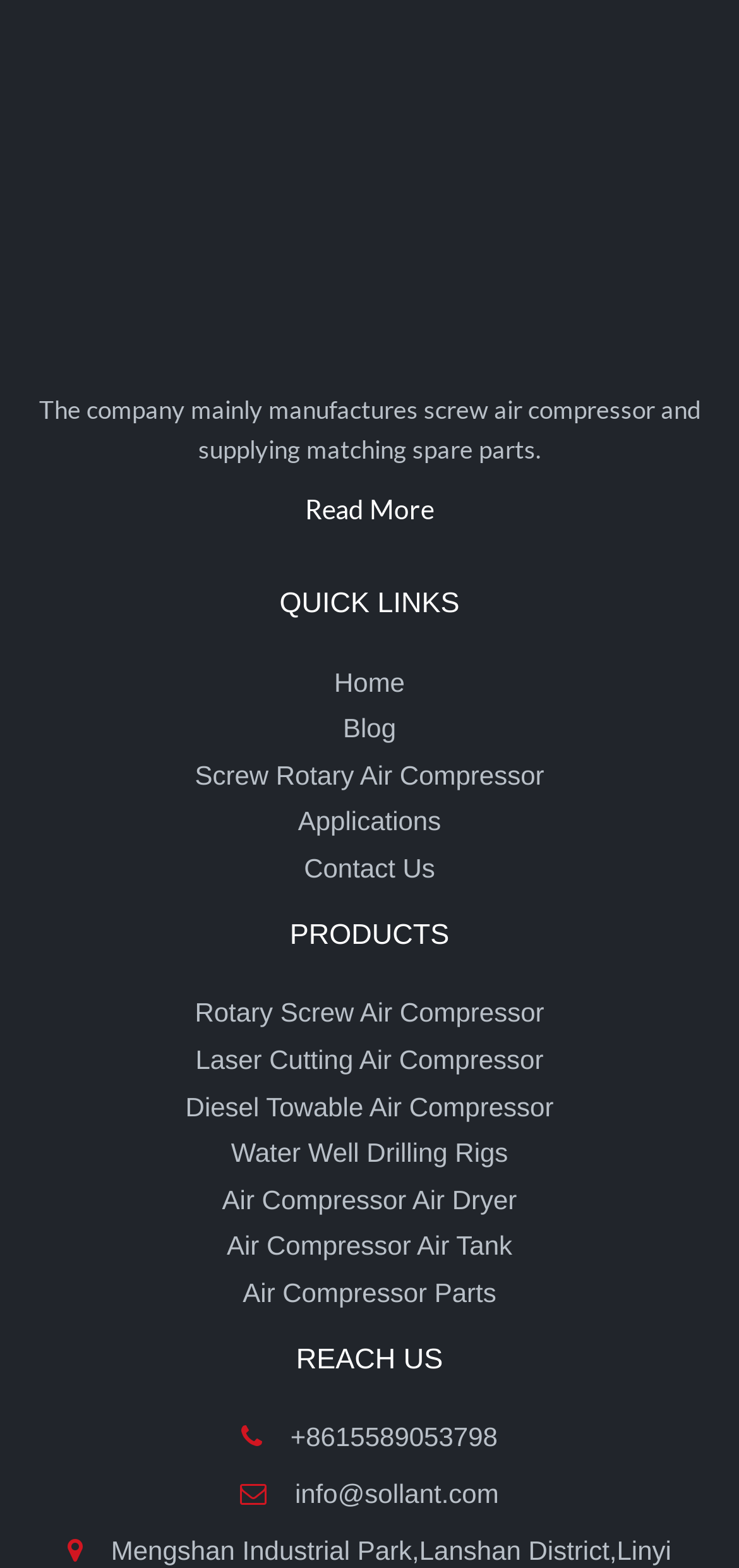Reply to the question with a brief word or phrase: What is the last product listed under the PRODUCTS section?

Air Compressor Parts